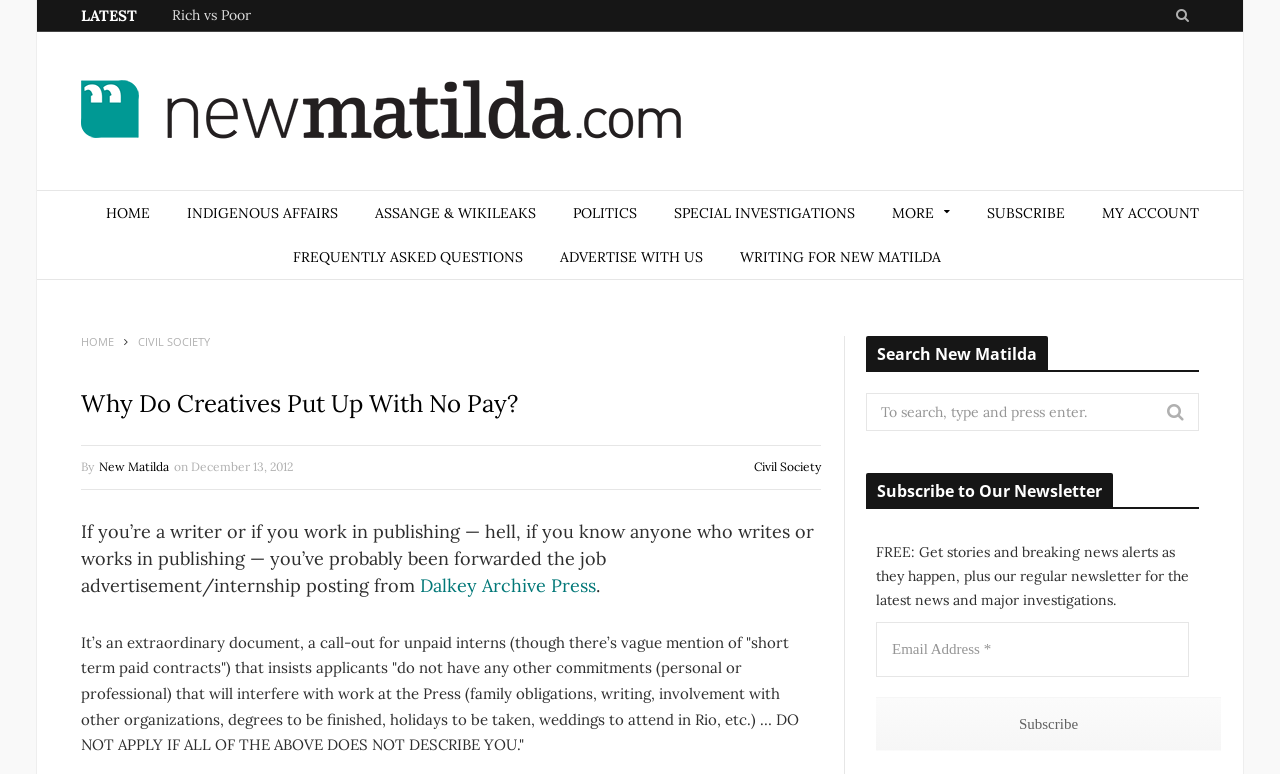What can be done on the webpage?
Analyze the image and deliver a detailed answer to the question.

The webpage allows users to search for content using the search bar, and also to subscribe to the newsletter by entering their email address and clicking the 'Subscribe' button.